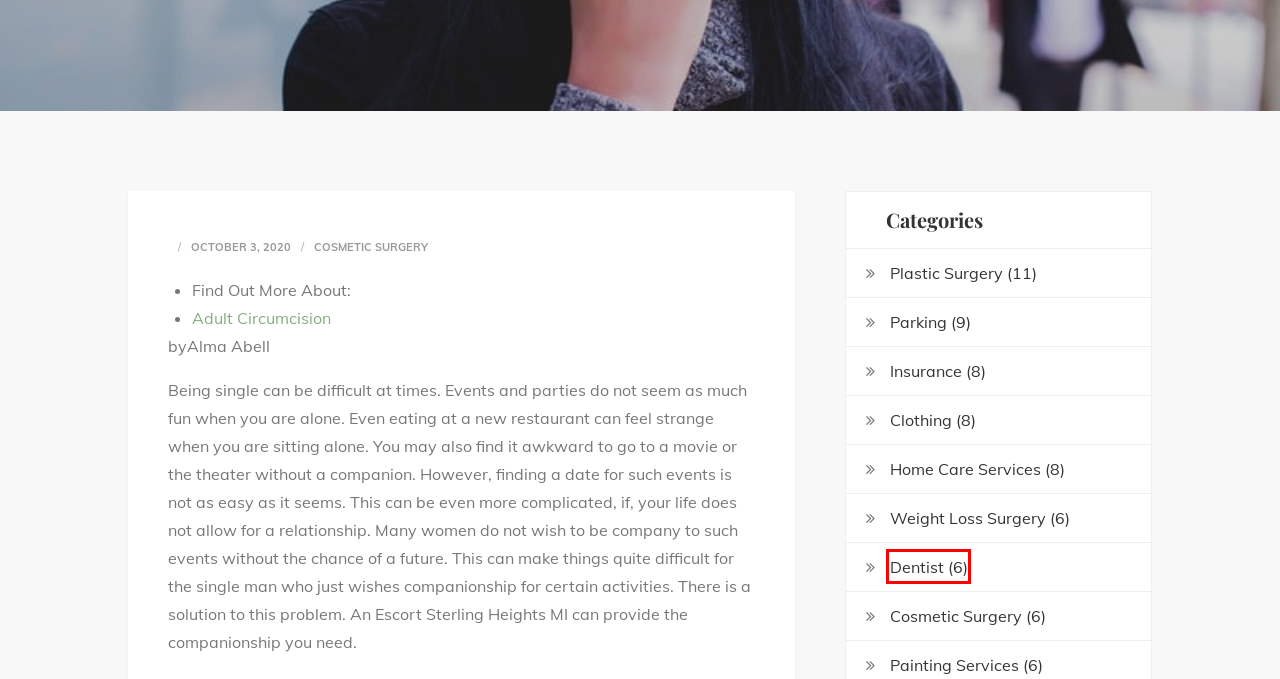Given a screenshot of a webpage with a red bounding box highlighting a UI element, determine which webpage description best matches the new webpage that appears after clicking the highlighted element. Here are the candidates:
A. Painting Services – lvstyleshop.com
B. Men’s health & Adult circumcision Brisbane | AMS Clinics
C. Weight Loss Surgery – lvstyleshop.com
D. Plastic Surgery – lvstyleshop.com
E. Dentist – lvstyleshop.com
F. Cosmetic Surgery – lvstyleshop.com
G. Insurance – lvstyleshop.com
H. Home Care Services – lvstyleshop.com

E